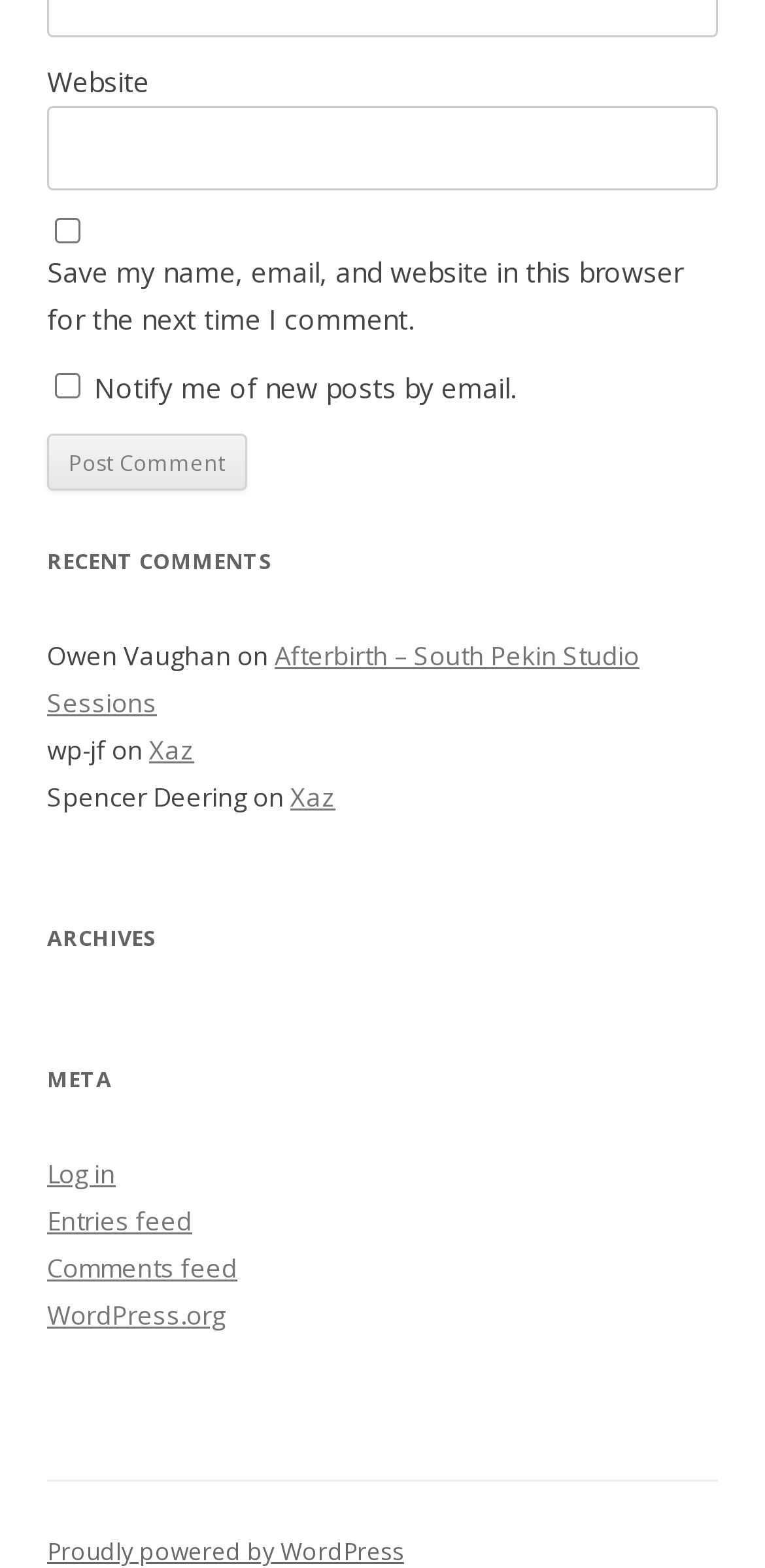Locate the bounding box coordinates of the clickable area needed to fulfill the instruction: "Enter website".

[0.062, 0.068, 0.938, 0.121]